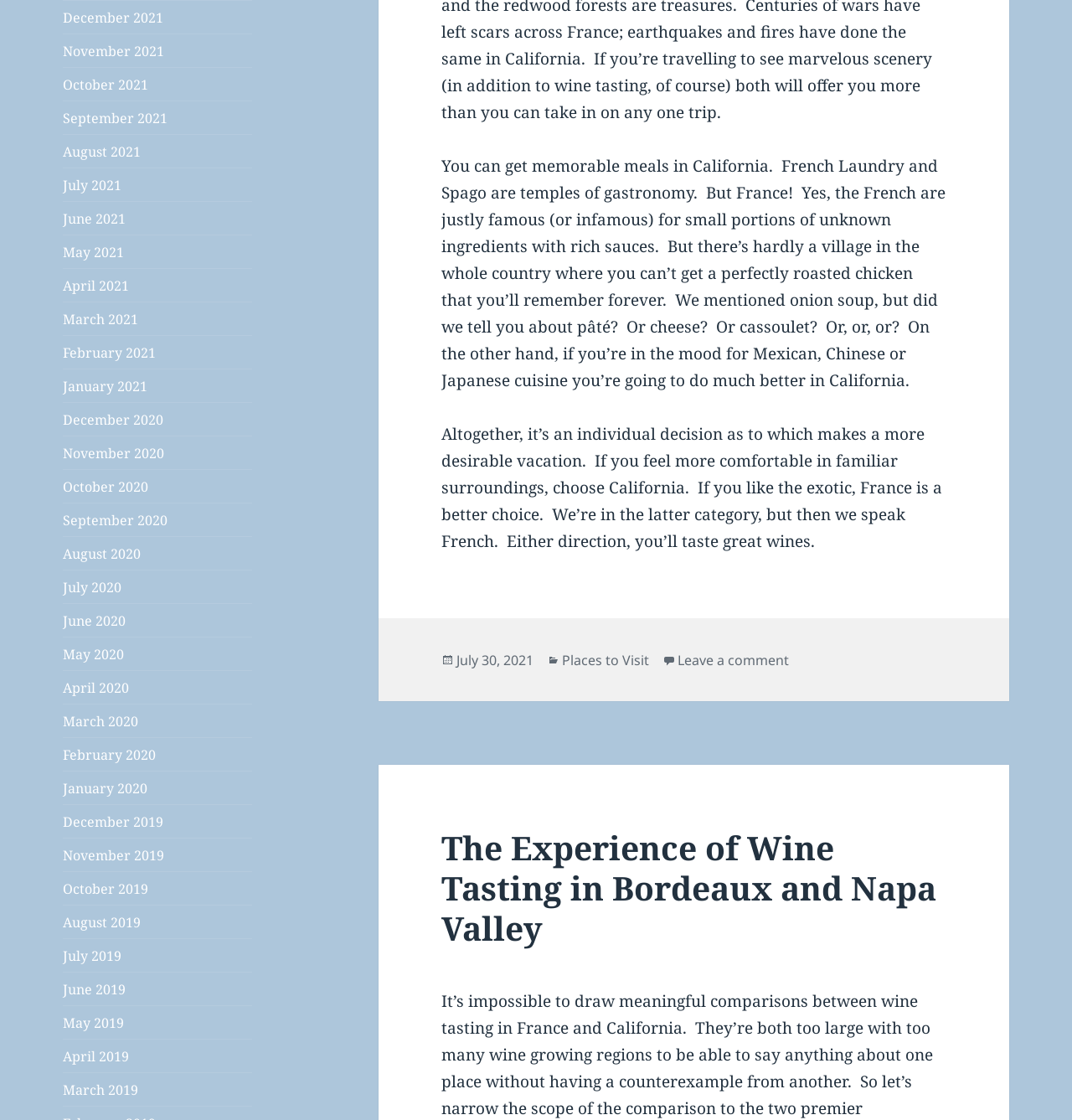Specify the bounding box coordinates of the area to click in order to execute this command: 'Read about pâté'. The coordinates should consist of four float numbers ranging from 0 to 1, and should be formatted as [left, top, right, bottom].

[0.412, 0.138, 0.882, 0.349]